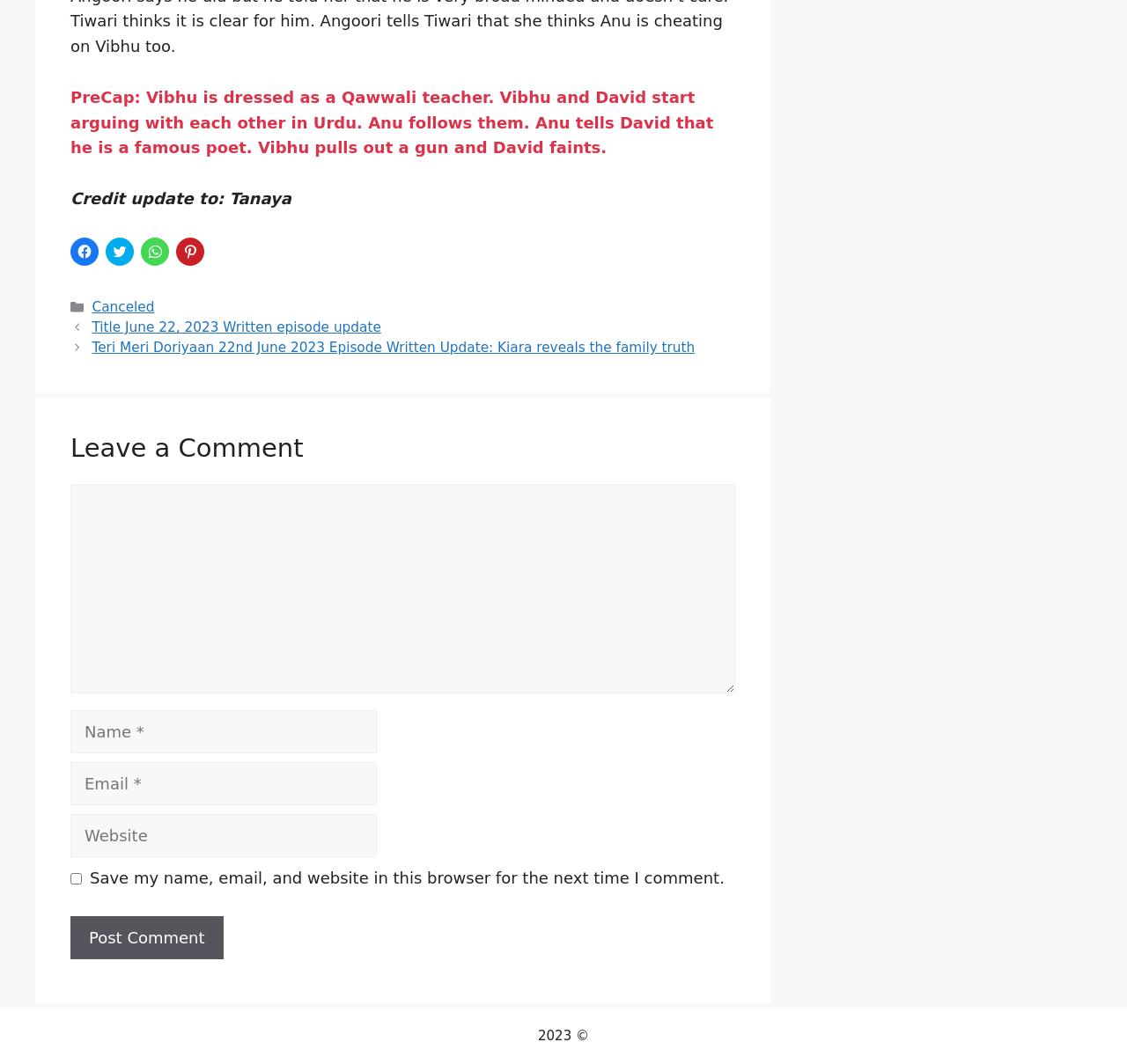What is the position of the 'Leave a Comment' heading?
Look at the screenshot and respond with a single word or phrase.

Top-middle